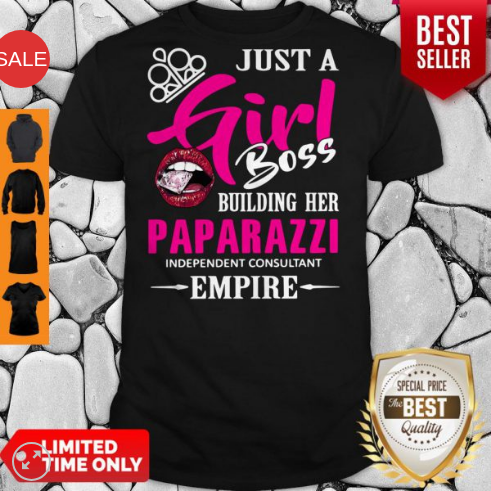What is the shape of the graphic added to the design?
Please look at the screenshot and answer in one word or a short phrase.

Lips